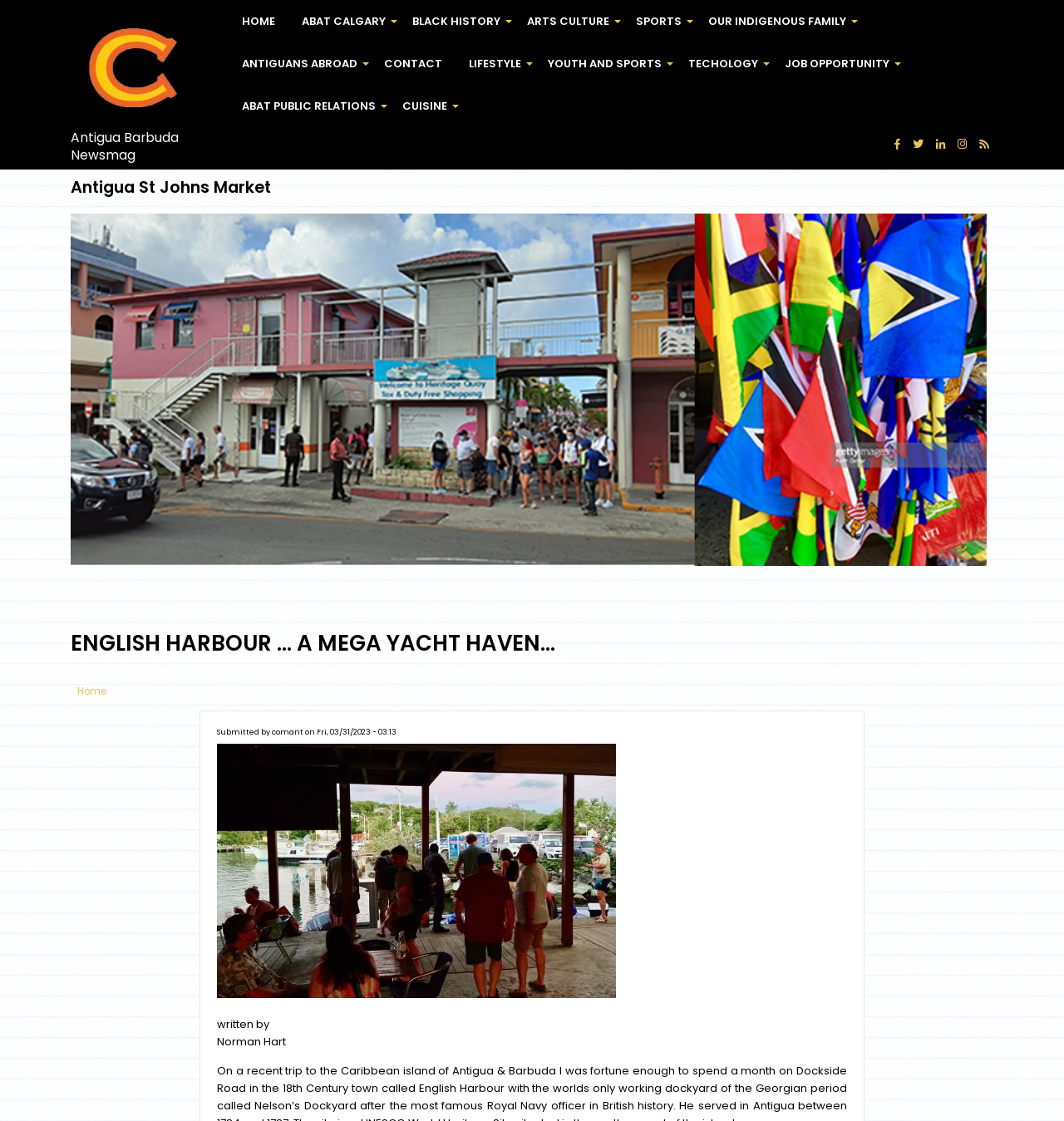Determine the bounding box coordinates for the region that must be clicked to execute the following instruction: "Click on Home".

[0.066, 0.004, 0.184, 0.116]